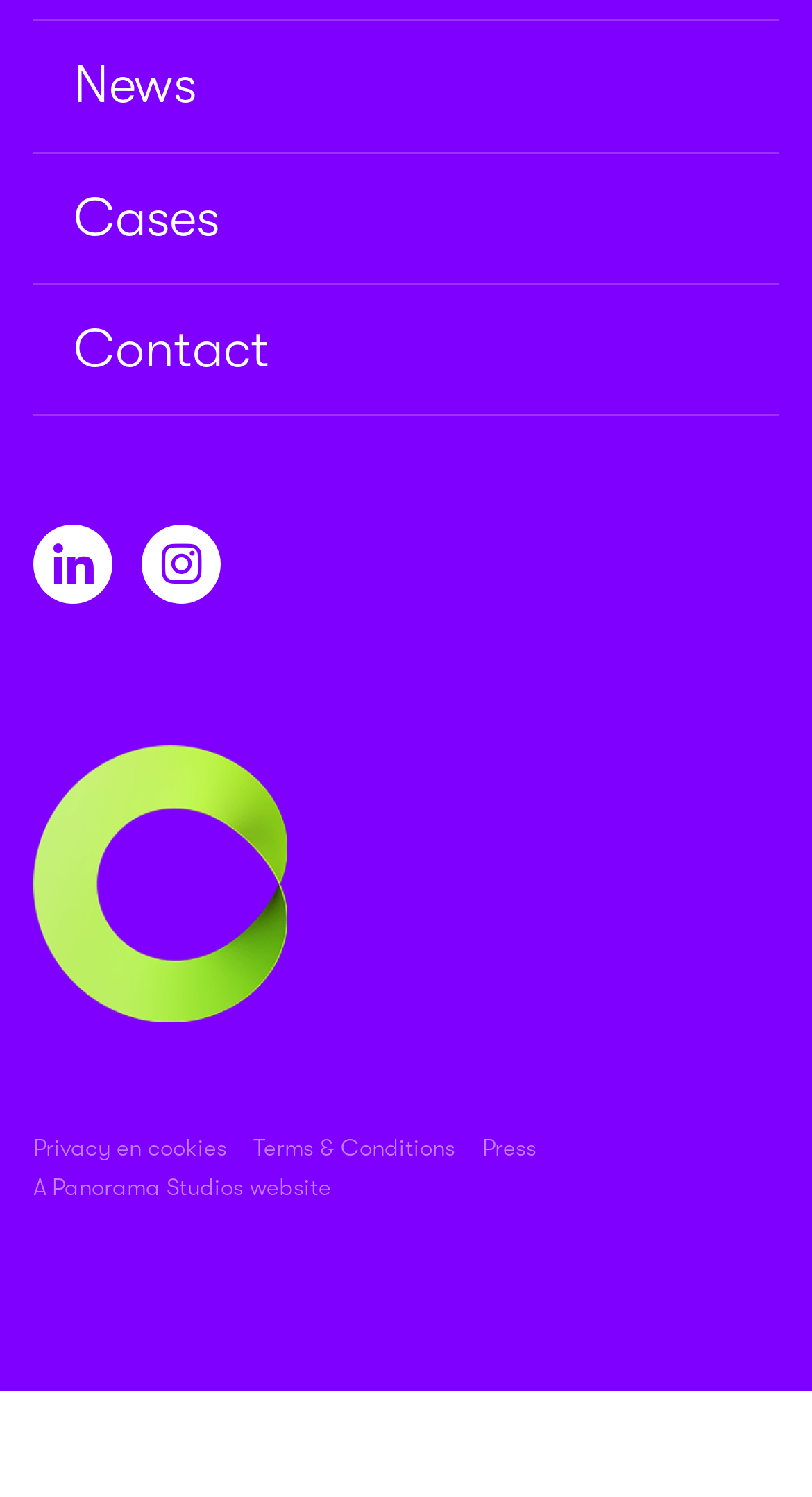What is the last link in the footer section?
Please look at the screenshot and answer using one word or phrase.

A Panorama Studios website